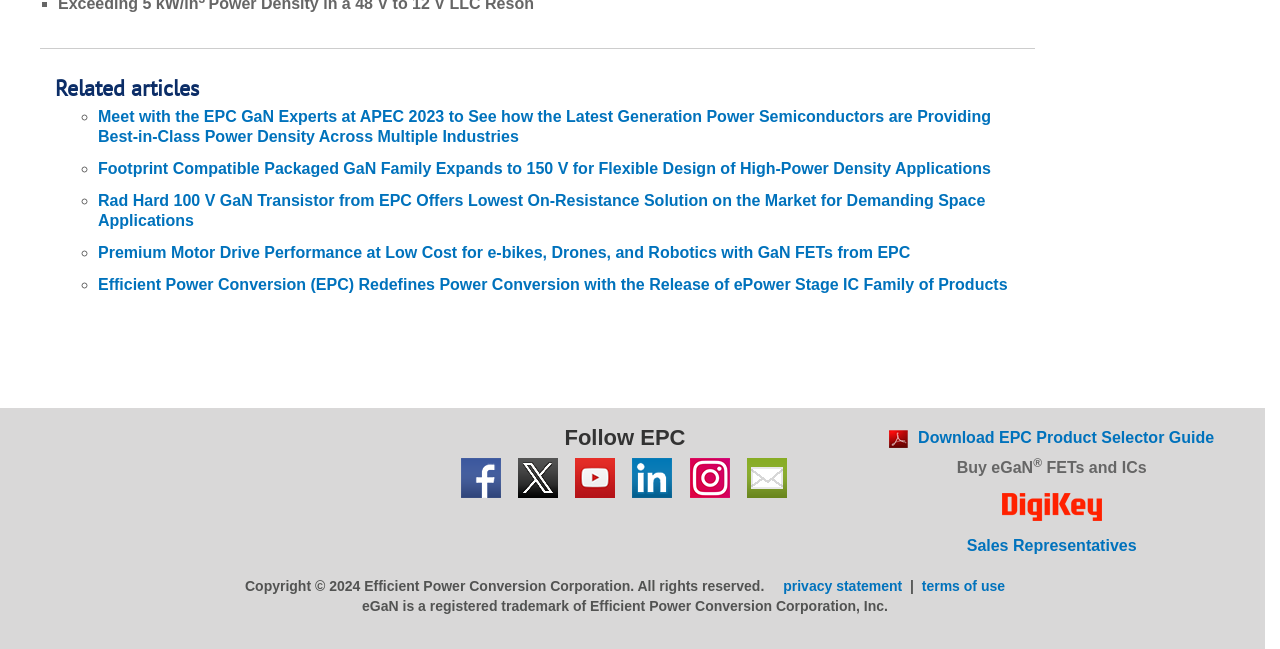Provide the bounding box coordinates of the section that needs to be clicked to accomplish the following instruction: "Sign up for EPC email updates."

[0.58, 0.706, 0.618, 0.768]